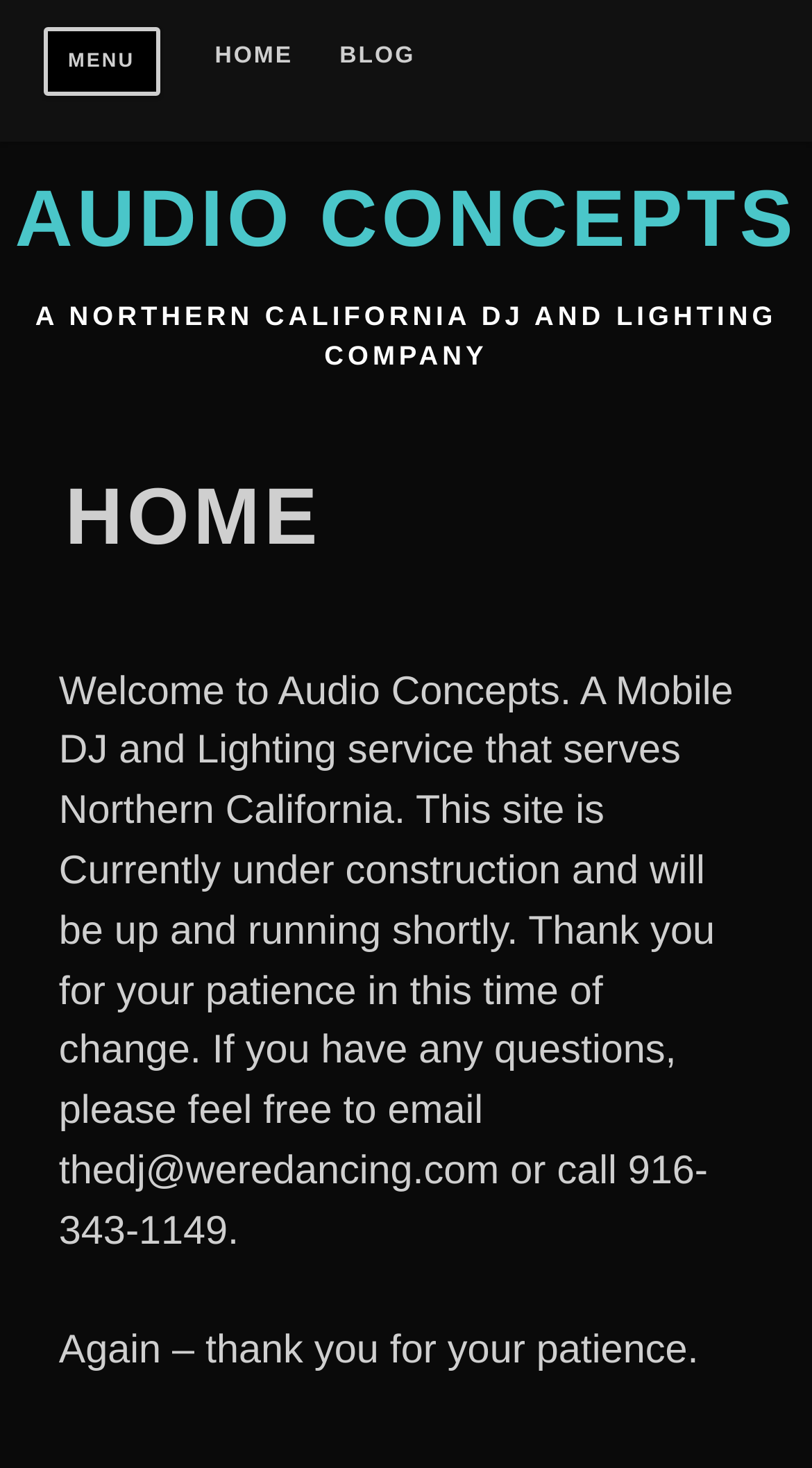Based on the element description: "Home", identify the UI element and provide its bounding box coordinates. Use four float numbers between 0 and 1, [left, top, right, bottom].

[0.265, 0.032, 0.361, 0.055]